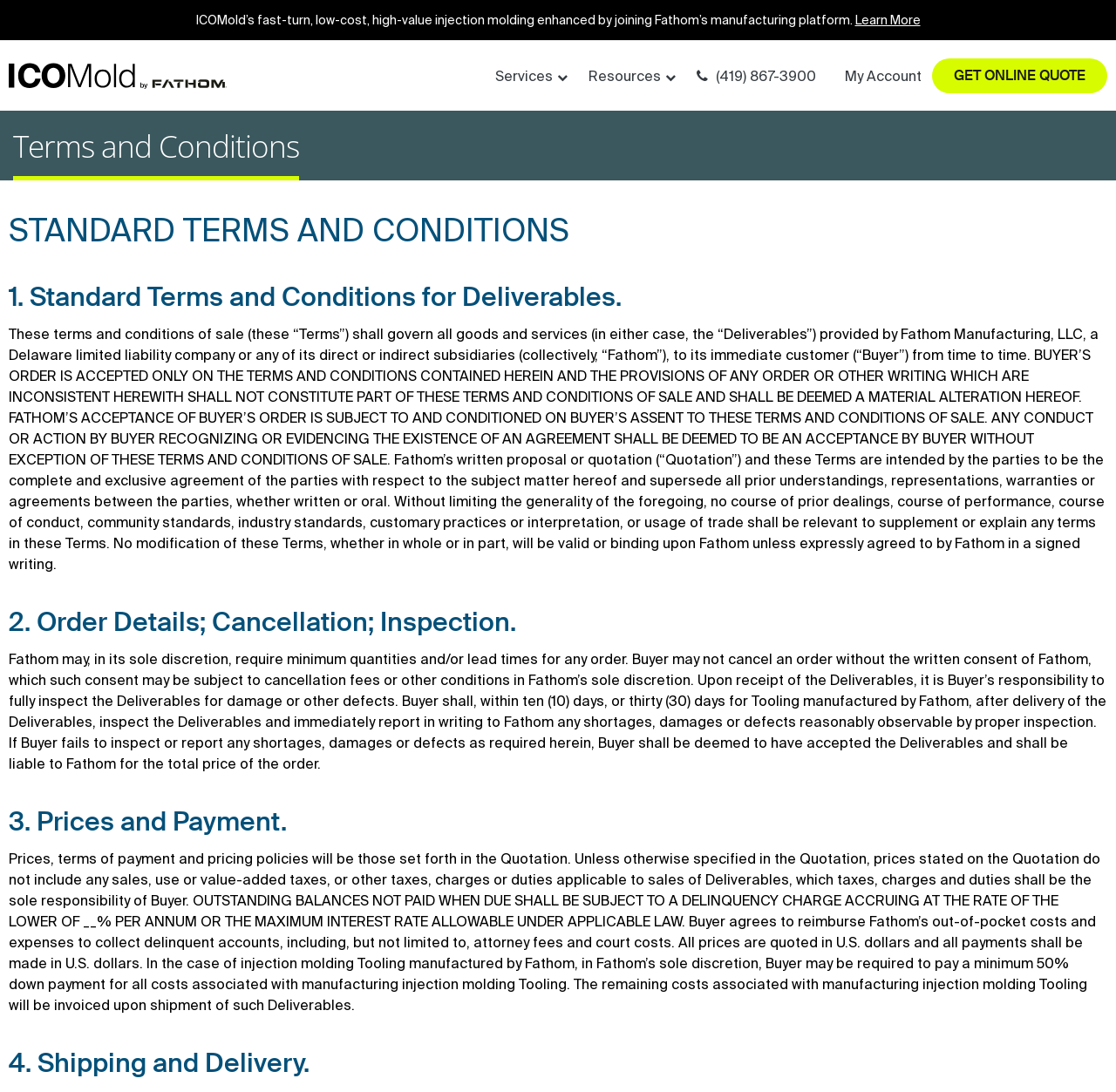Respond to the question below with a single word or phrase: What is the phone number?

(419) 867-3900